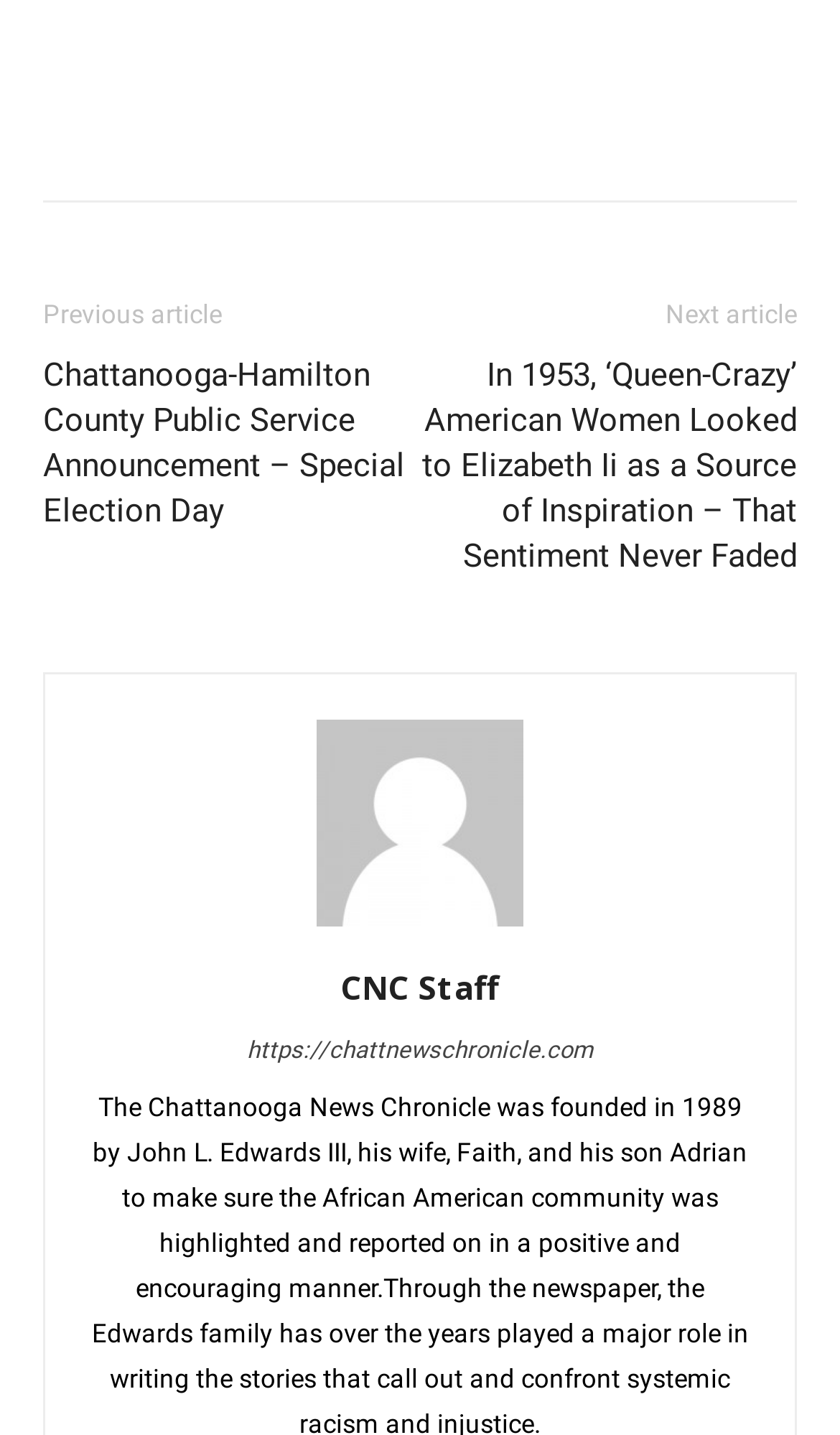Please find the bounding box coordinates (top-left x, top-left y, bottom-right x, bottom-right y) in the screenshot for the UI element described as follows: CNC Staff

[0.405, 0.672, 0.595, 0.702]